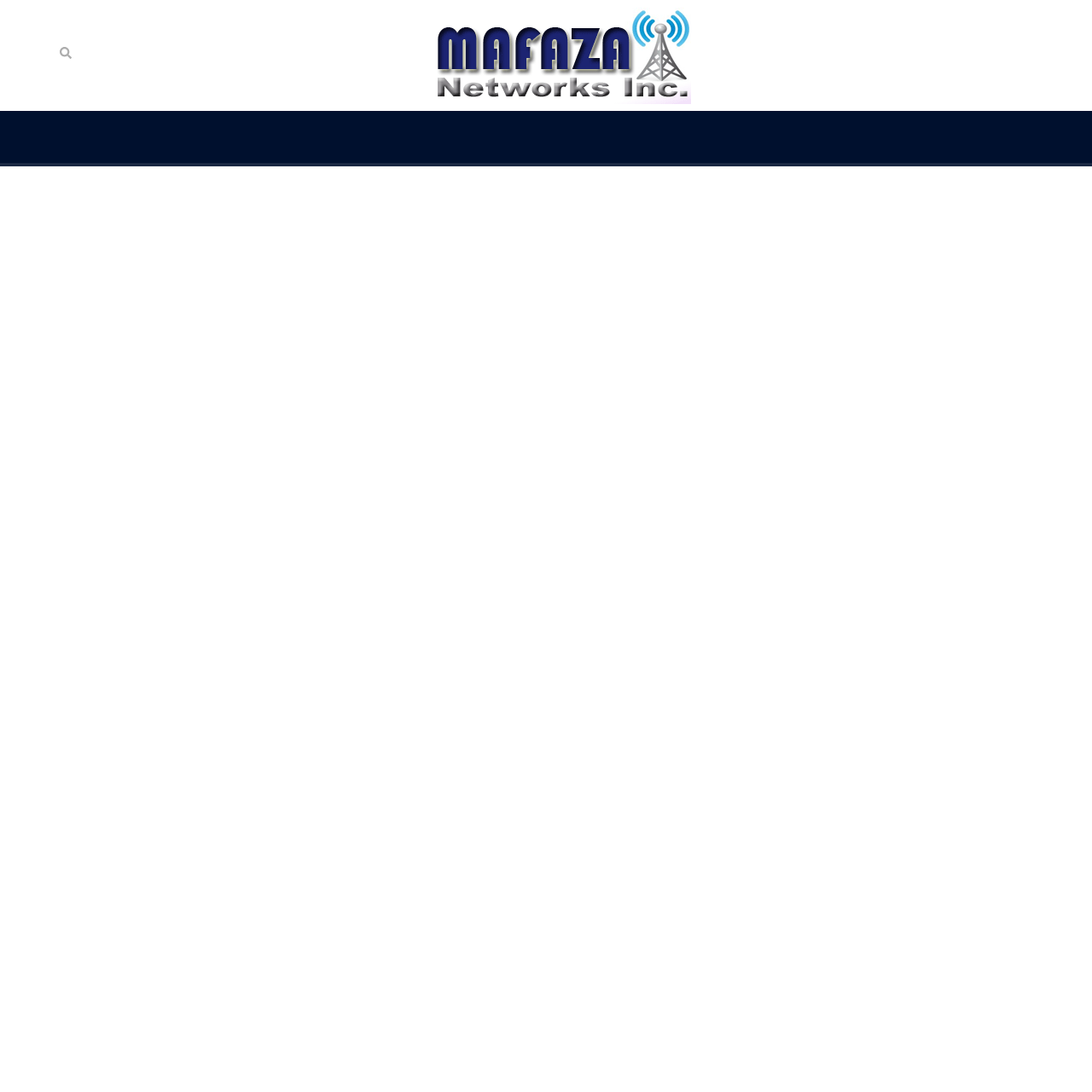Provide the bounding box coordinates for the UI element that is described by this text: "title="MAFAZANET"". The coordinates should be in the form of four float numbers between 0 and 1: [left, top, right, bottom].

[0.368, 0.043, 0.632, 0.053]